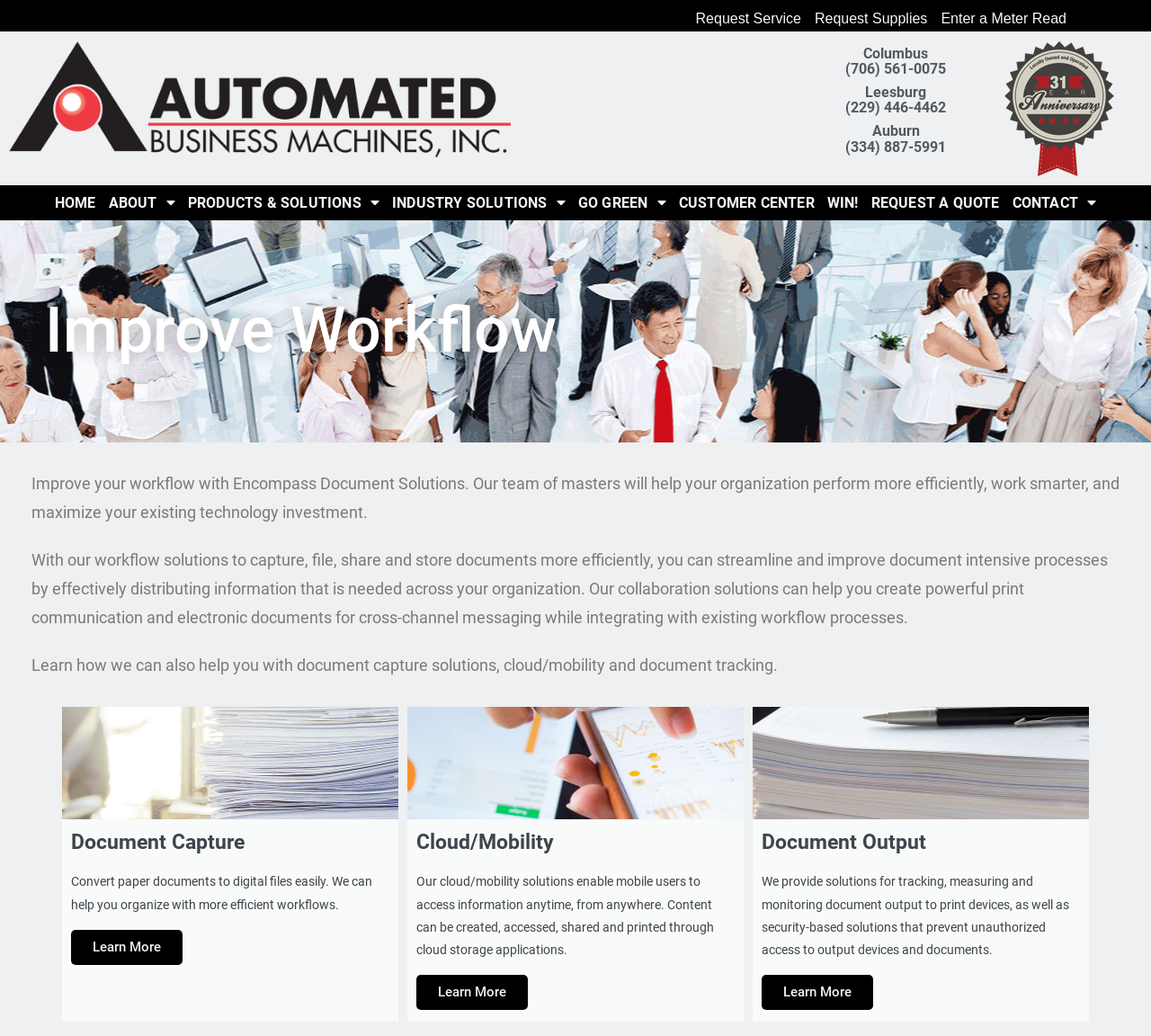Give a detailed explanation of the elements present on the webpage.

This webpage is about Toshiba's Encompass Document Solutions, which aims to improve workflow efficiency. At the top, there are three links: "Request Service", "Request Supplies", and "Enter a Meter Read". Below these links, there are three headings with phone numbers and locations: Columbus, Leesburg, and Auburn.

On the left side, there is a navigation menu with links to "HOME", "ABOUT", "PRODUCTS & SOLUTIONS", "INDUSTRY SOLUTIONS", "GO GREEN", "CUSTOMER CENTER", "WIN!", "REQUEST A QUOTE", and "CONTACT". Some of these links have dropdown menus.

The main content area has a large image at the top, followed by a heading "Improve Workflow" and a paragraph describing how Encompass Document Solutions can help organizations work more efficiently. Below this, there is another paragraph explaining the benefits of their workflow solutions, including document capture, file sharing, and storage.

There are three sections with links to learn more about specific solutions: "Document Capture", "Cloud/Mobility", and "Document Output". Each section has an image, a heading, and a brief description of the solution. The "Document Capture" section has a link to "Toshiba Document Capture 1355 250", the "Cloud/Mobility" section has a link to "Toshiba Cloud Mobility 1355 250", and the "Document Output" section has a link to a solution for tracking and securing document output.